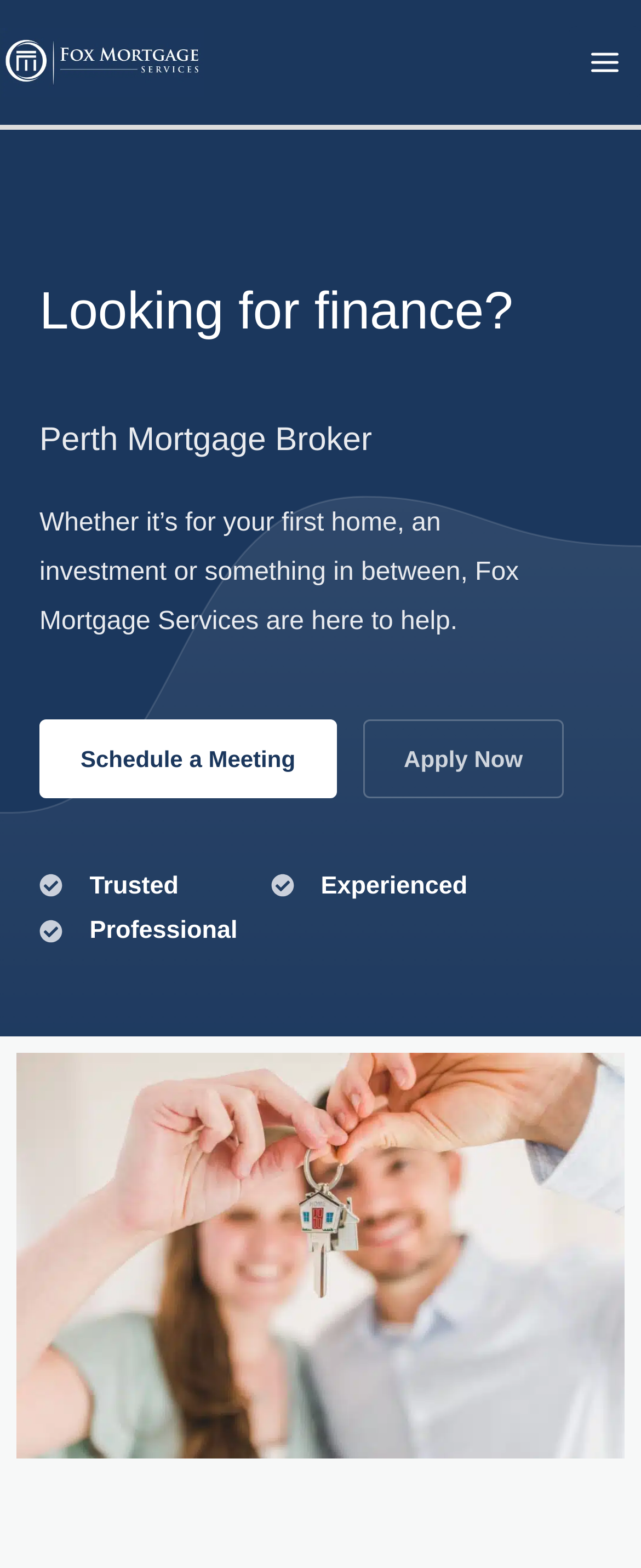What type of loans does the mortgage service offer?
Answer with a single word or phrase by referring to the visual content.

Personal, Business, Commercial